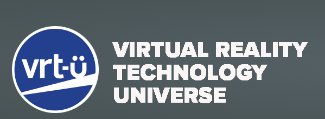Explain what is happening in the image with as much detail as possible.

The image features the logo of "VRT-U," which stands for Virtual Reality Technology Universe. This design consists of a circular emblem with a blue background, within which the stylized letters "vrt-u" are prominently displayed in white. Next to the logo, the text "VIRTUAL REALITY TECHNOLOGY UNIVERSE" is featured in bold, uppercase letters, emphasizing the organization's focus on virtual reality and technological advancements. The overall aesthetic is modern and professional, reflecting the innovative nature of the field it represents. The background is a subtle grey, providing contrast that highlights the logo and text effectively.